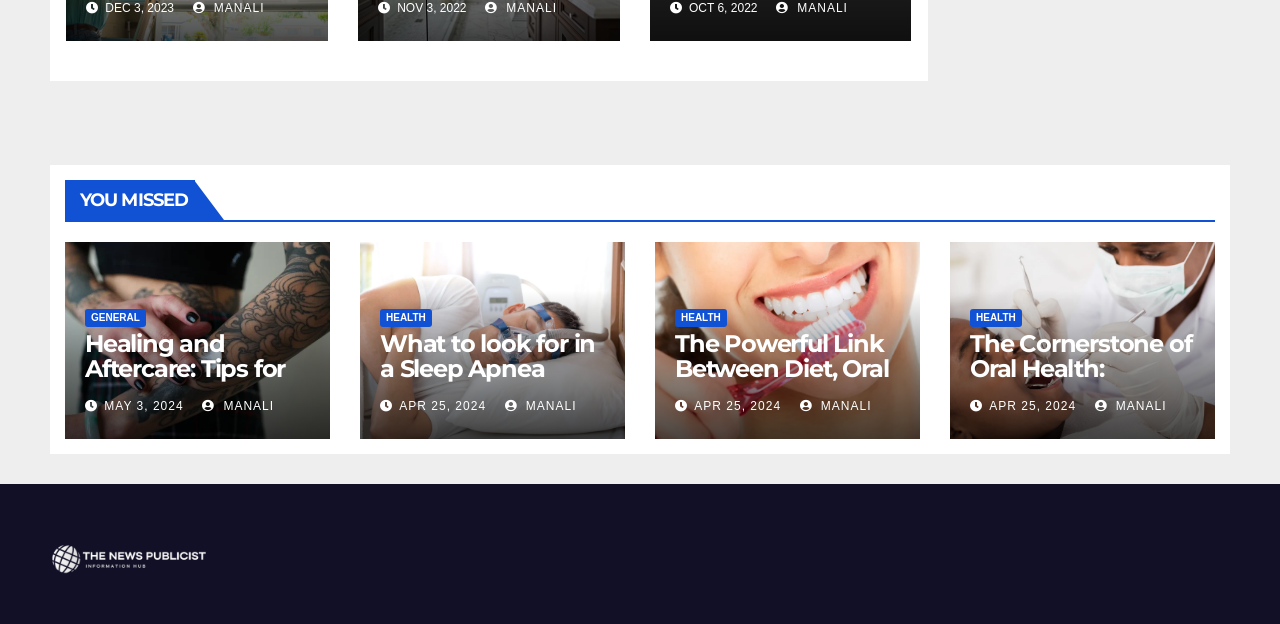Locate the bounding box coordinates of the segment that needs to be clicked to meet this instruction: "Read the 'What to look for in a Sleep Apnea Service Provider' article".

[0.297, 0.53, 0.473, 0.612]